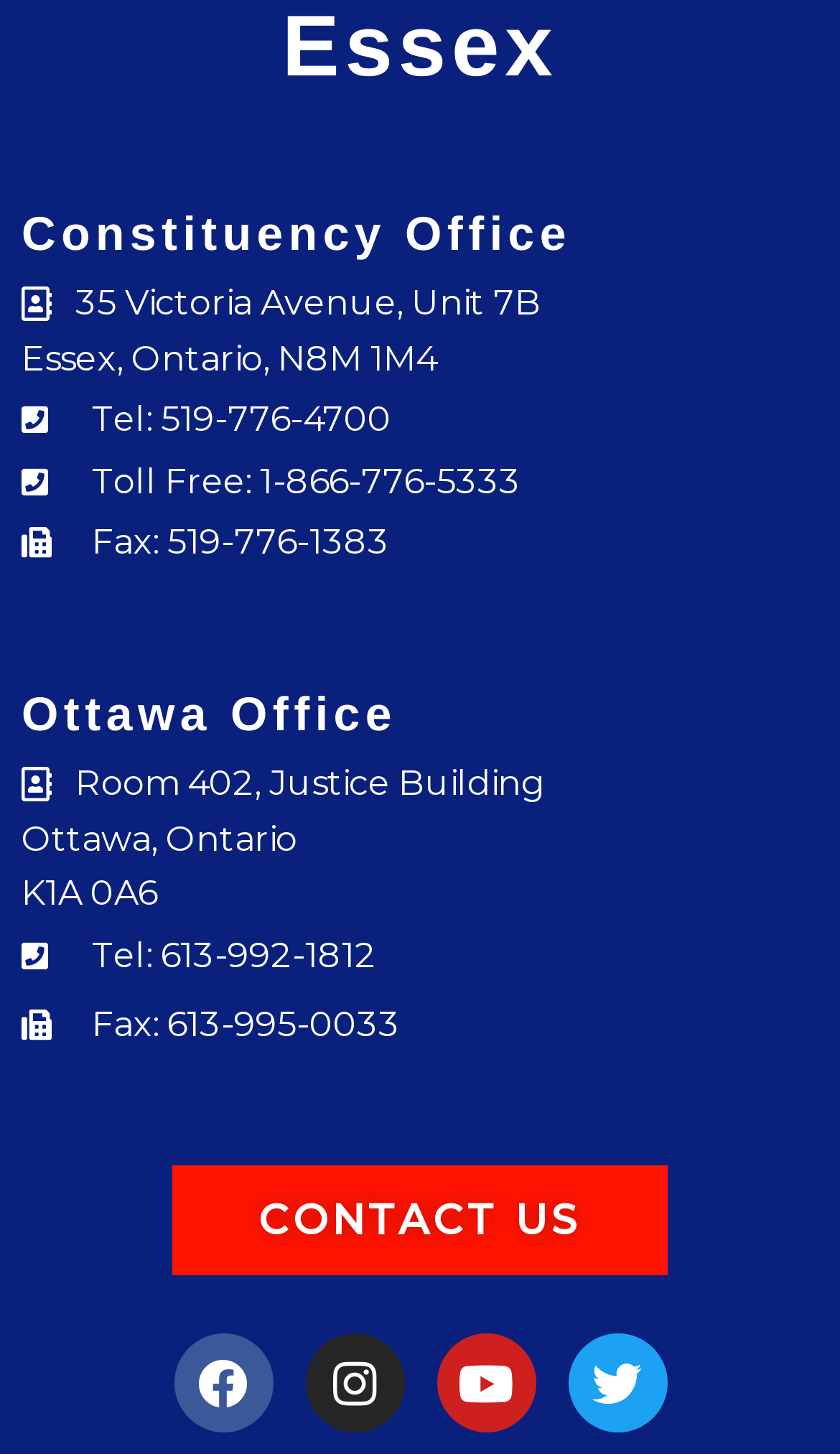Provide a brief response in the form of a single word or phrase:
What is the address of the Constituency Office?

35 Victoria Avenue, Unit 7B